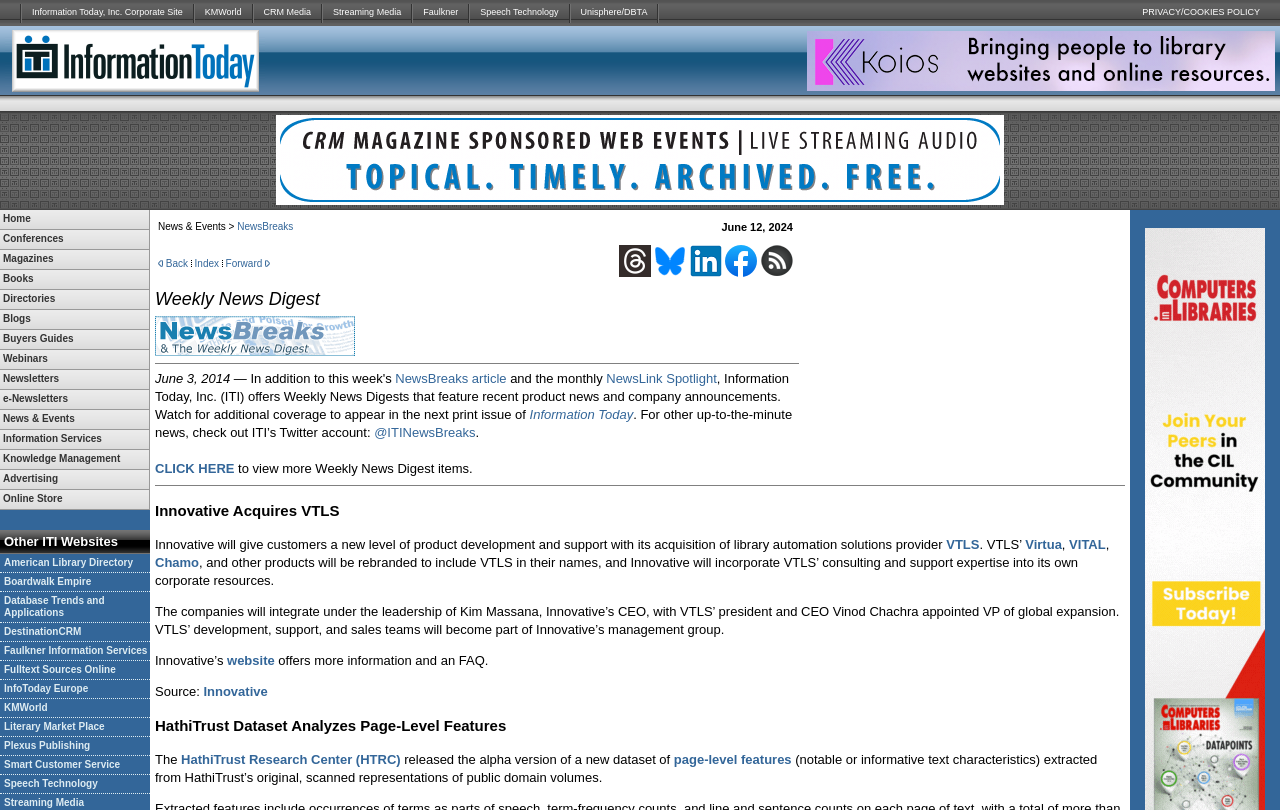What is the theme of the webpage?
Using the visual information from the image, give a one-word or short-phrase answer.

Information technology